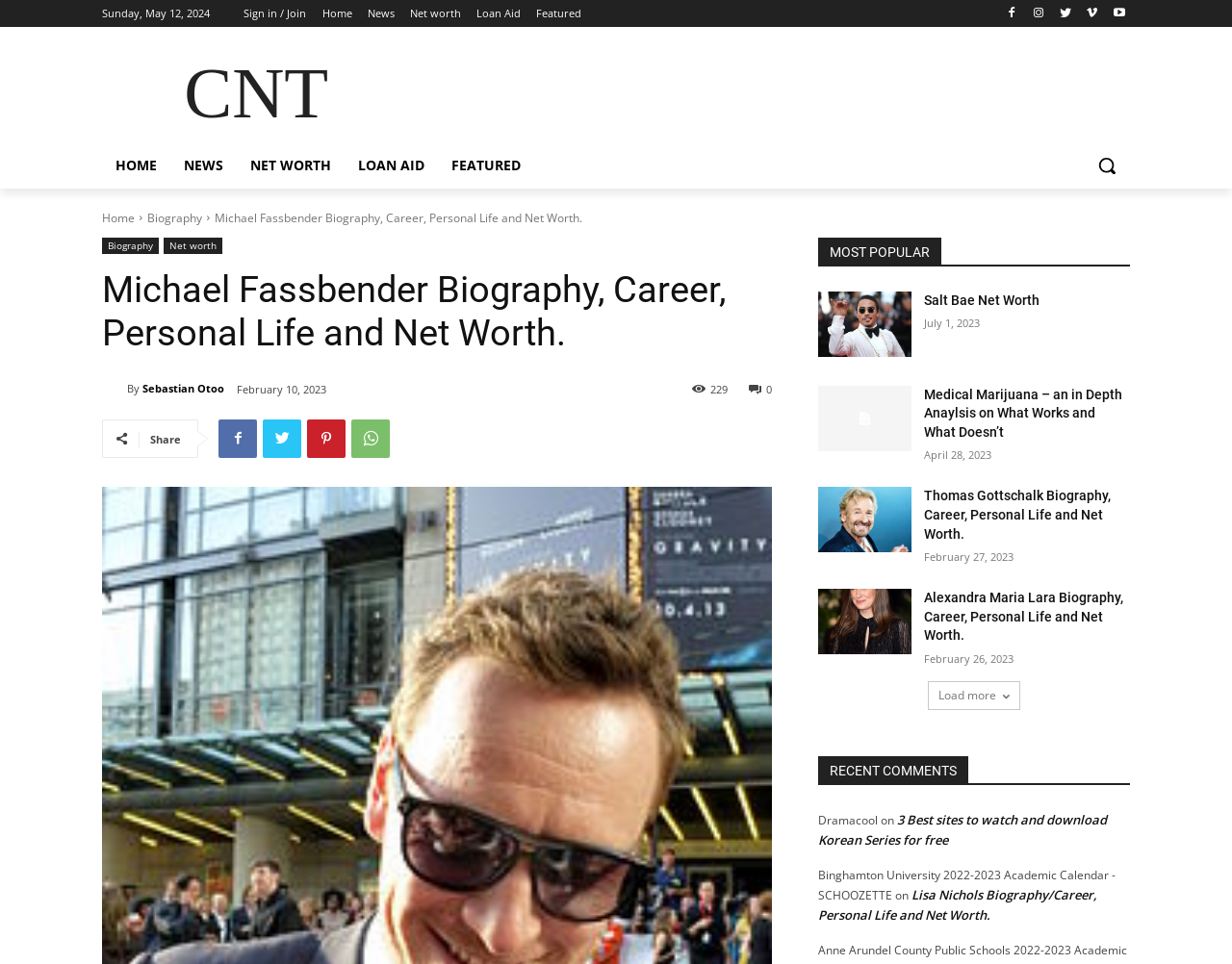Using the format (top-left x, top-left y, bottom-right x, bottom-right y), provide the bounding box coordinates for the described UI element. All values should be floating point numbers between 0 and 1: News

[0.298, 0.0, 0.32, 0.028]